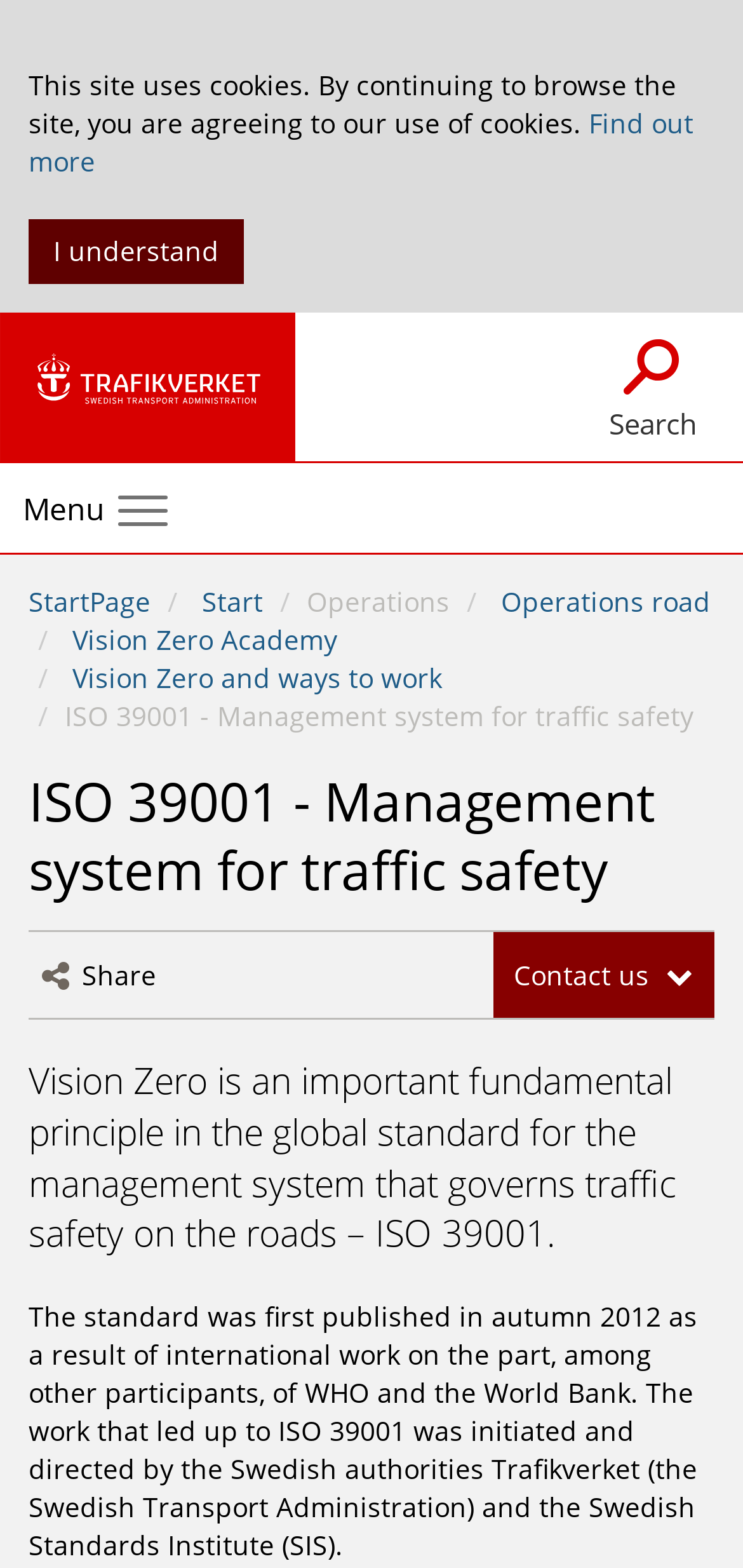Identify and extract the heading text of the webpage.

ISO 39001 - Management system for traffic safety